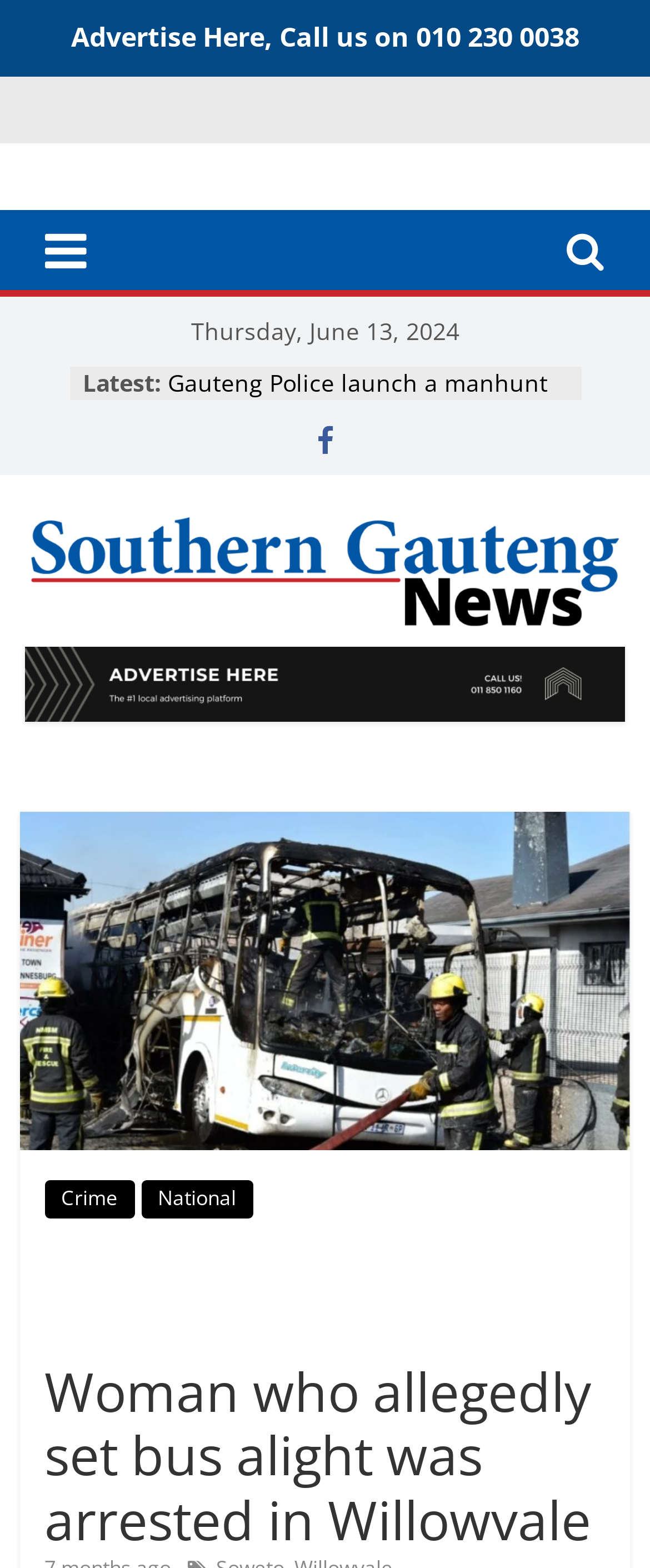What is the date of the news?
Please provide a full and detailed response to the question.

I found the date of the news by looking at the top section of the webpage, where it displays the date 'Thursday, June 13, 2024'.